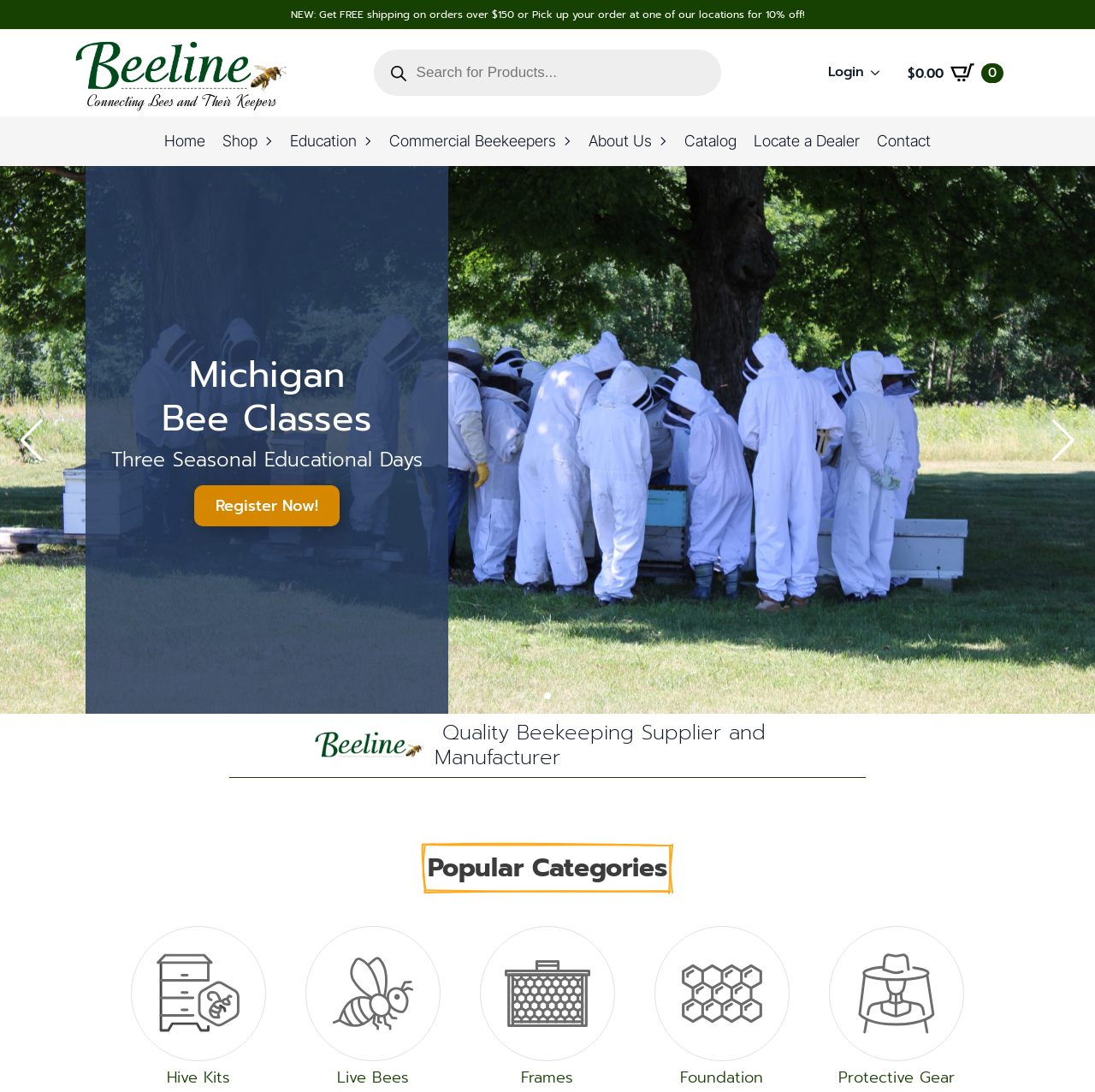Determine the bounding box coordinates of the clickable element necessary to fulfill the instruction: "Shop for beekeeping supplies". Provide the coordinates as four float numbers within the 0 to 1 range, i.e., [left, top, right, bottom].

[0.195, 0.107, 0.235, 0.152]